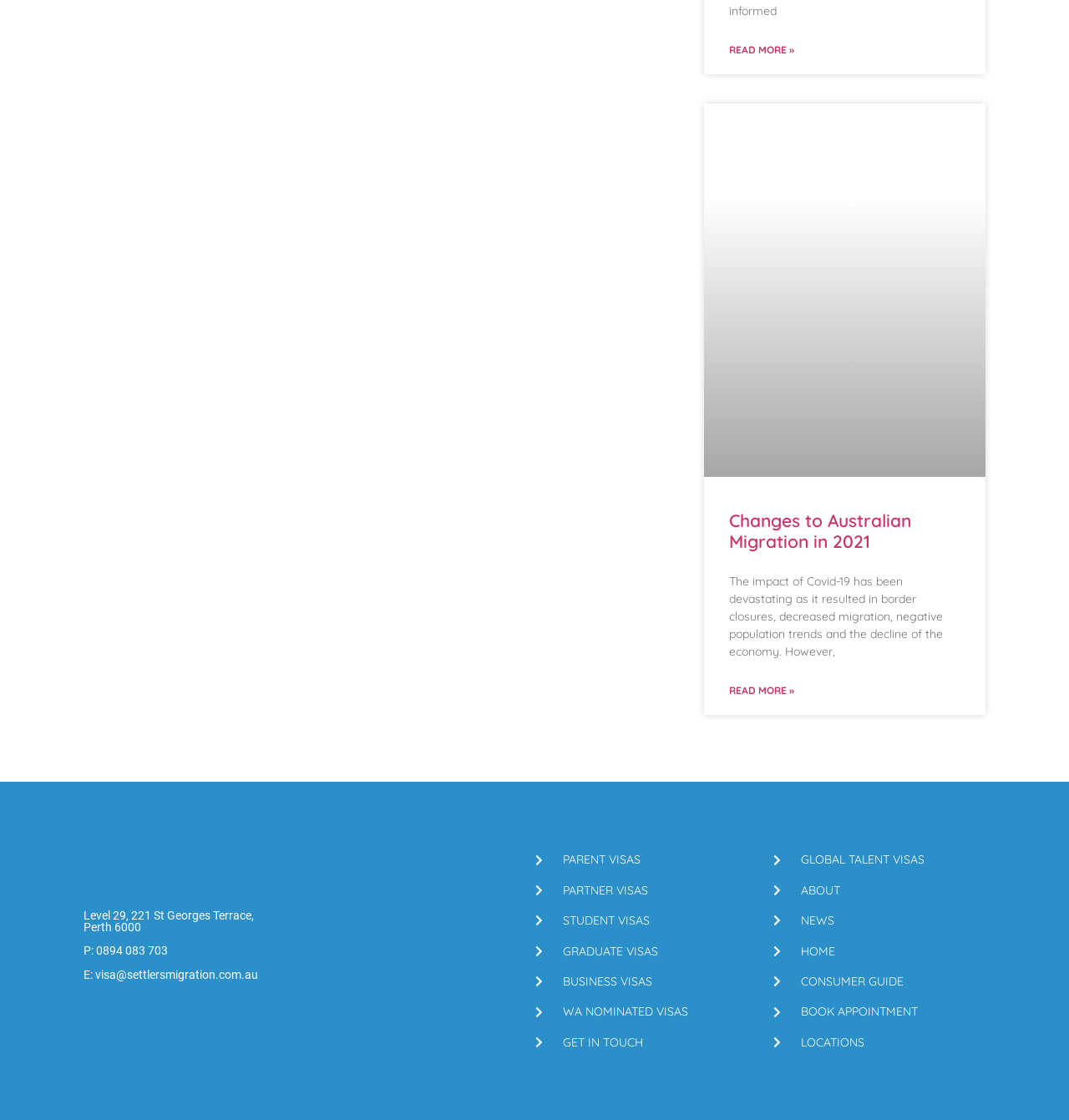Find the bounding box coordinates of the element to click in order to complete the given instruction: "Read more about Is Your Visa Expiring?."

[0.682, 0.038, 0.743, 0.052]